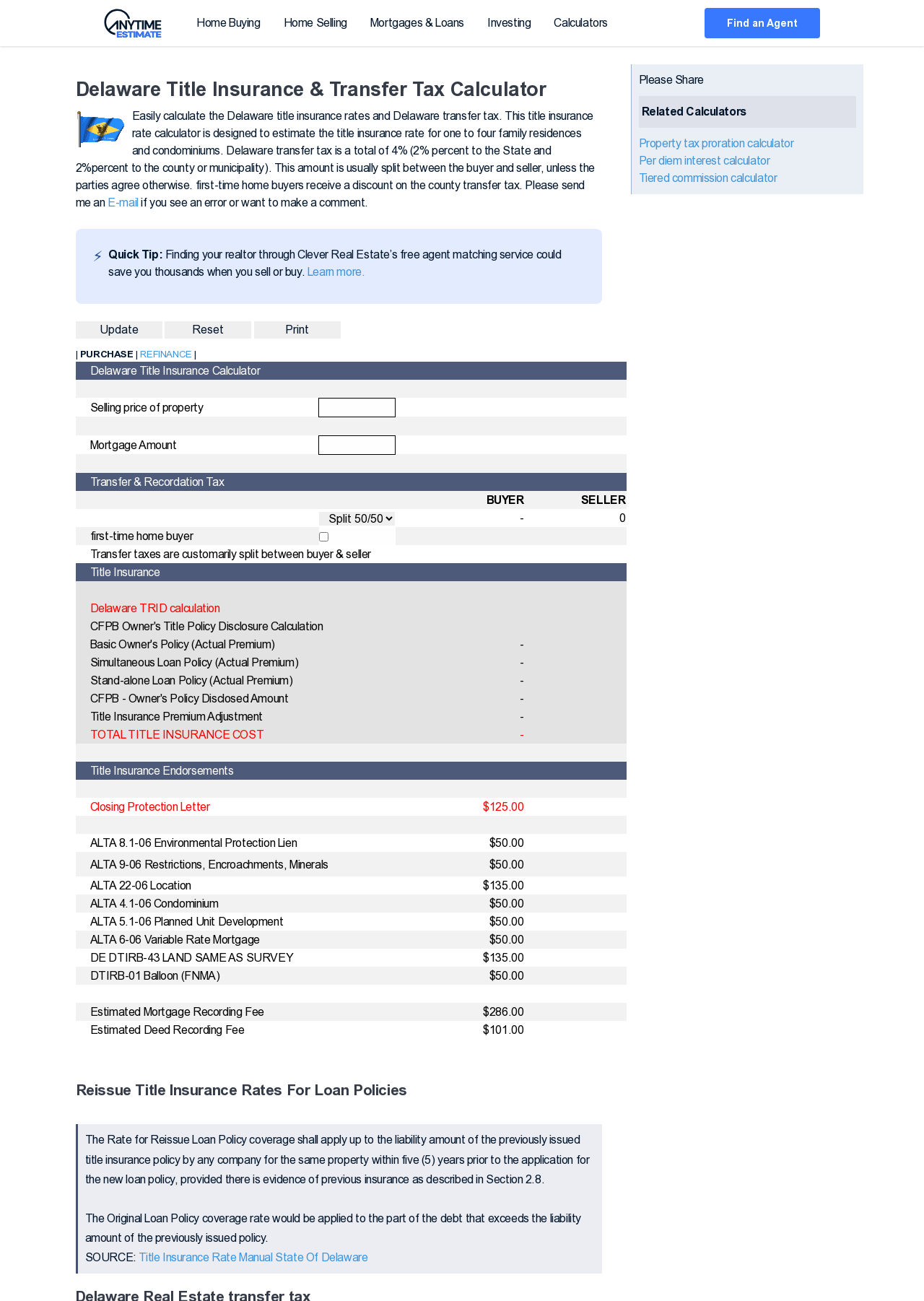Identify the bounding box coordinates of the region that should be clicked to execute the following instruction: "Select an option from the 'Split 50/50' combobox".

[0.345, 0.393, 0.427, 0.404]